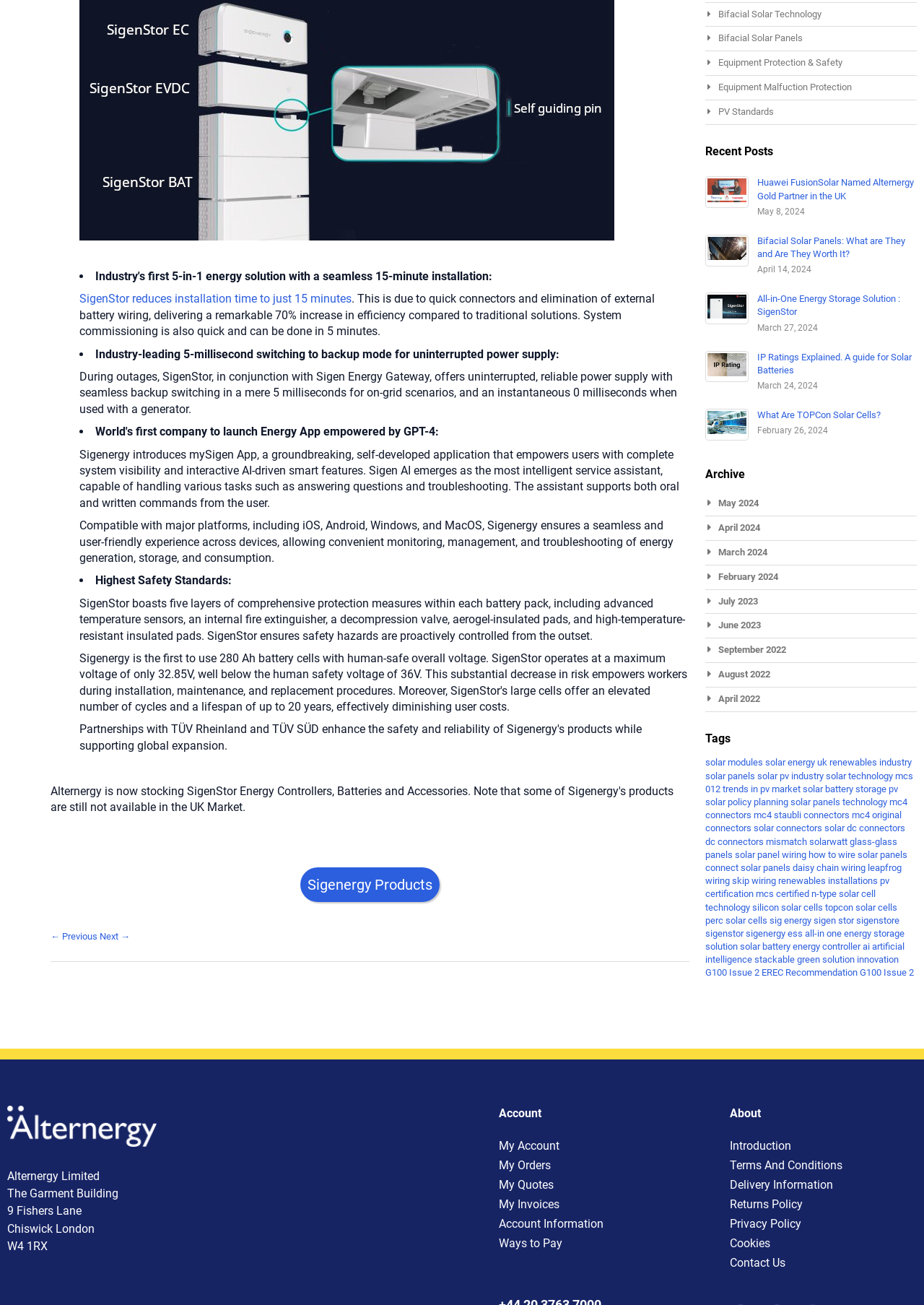What is the benefit of SigenStor's quick connectors?
Analyze the screenshot and provide a detailed answer to the question.

According to the webpage, SigenStor's quick connectors and elimination of external battery wiring deliver a remarkable 70% increase in efficiency compared to traditional solutions.